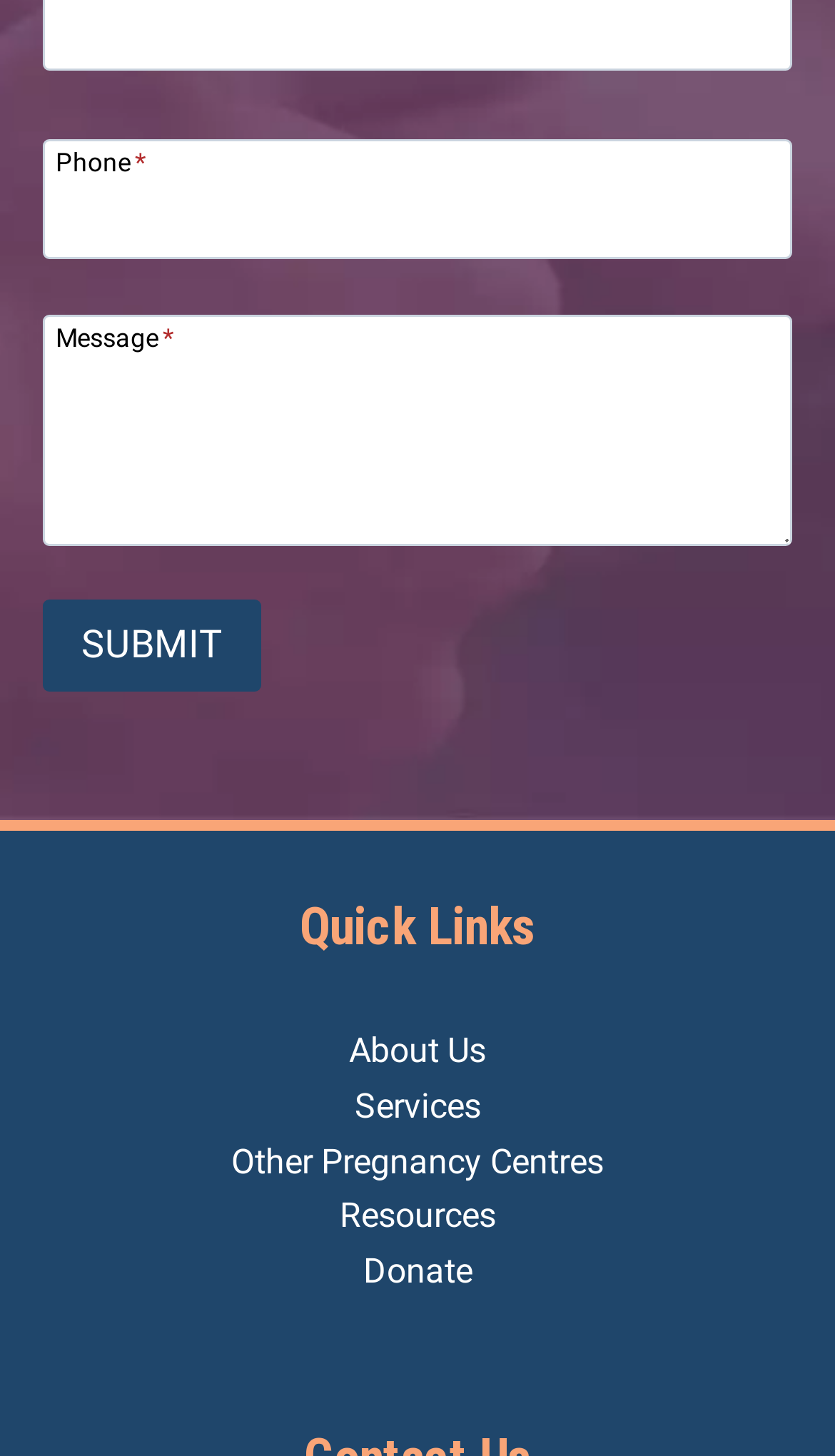What is the last link listed under Quick Links?
Using the image as a reference, deliver a detailed and thorough answer to the question.

The last link listed under the 'Quick Links' heading is 'Donate', which is likely a link to a page for making donations to the organization or cause.